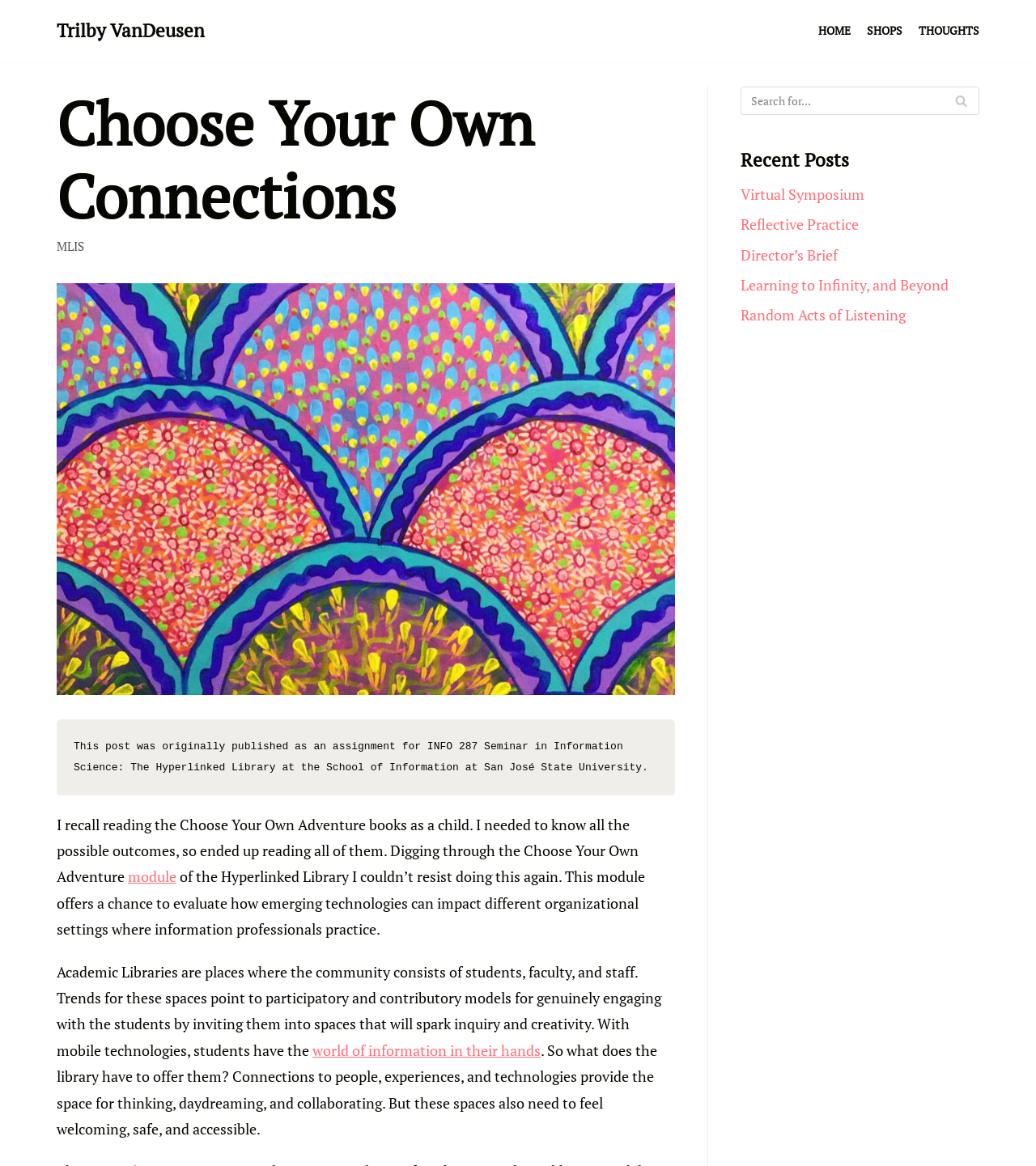What is the principal heading displayed on the webpage?

Choose Your Own Connections